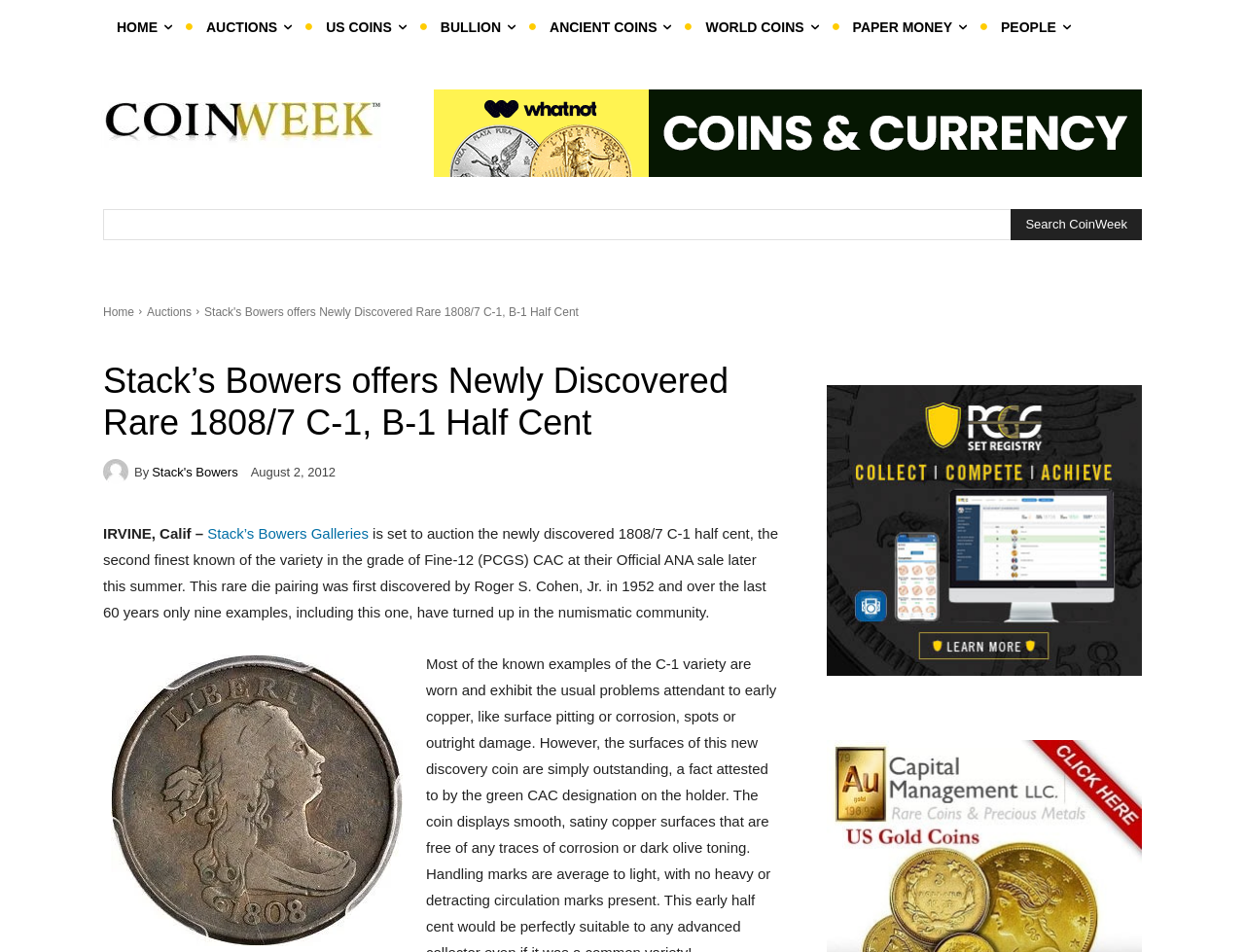Given the element description: "parent_node: By title="Stack's Bowers"", predict the bounding box coordinates of this UI element. The coordinates must be four float numbers between 0 and 1, given as [left, top, right, bottom].

[0.083, 0.483, 0.108, 0.509]